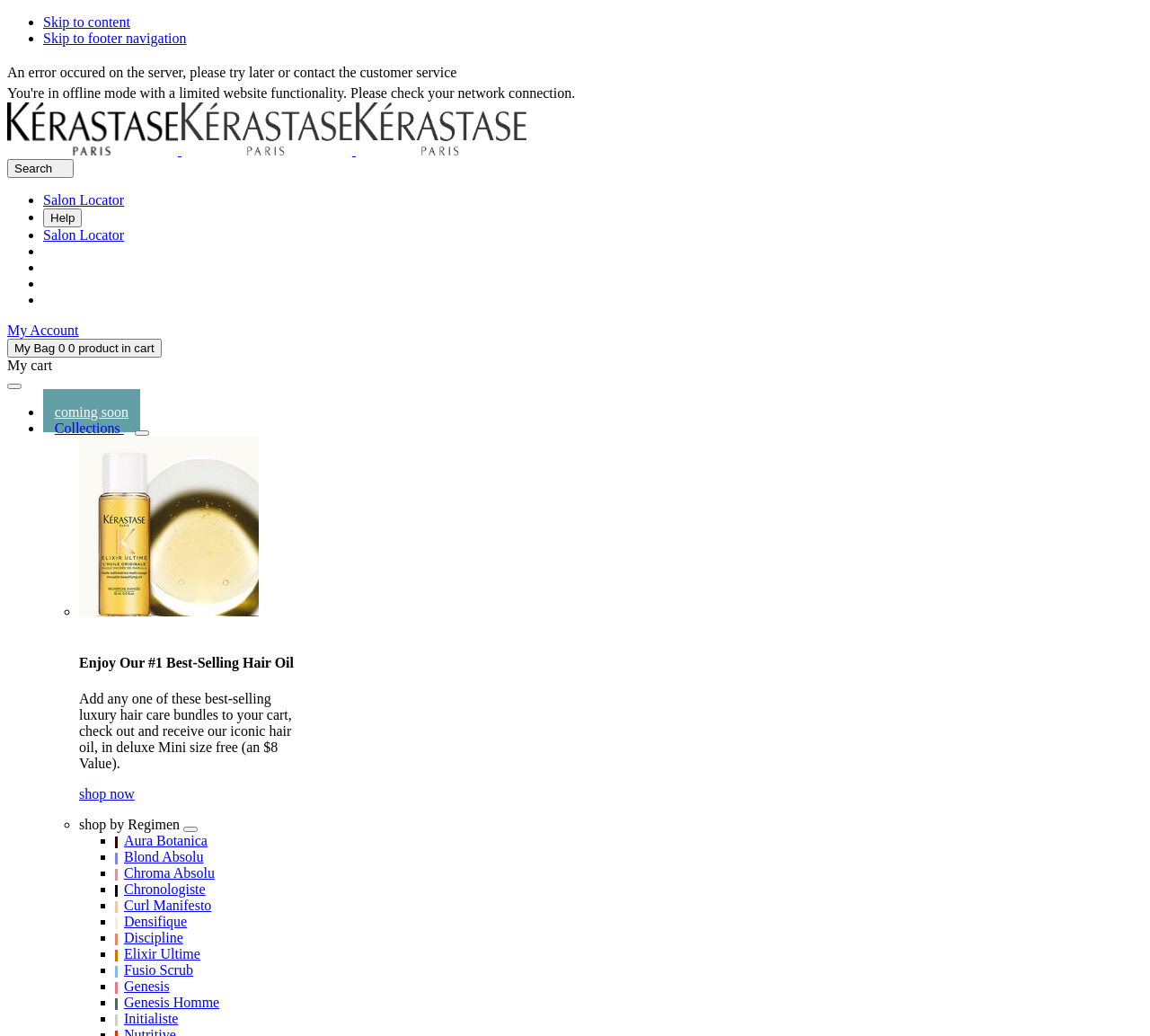What is the error message on the webpage?
Use the information from the screenshot to give a comprehensive response to the question.

I found the error message by looking at the StaticText element with ID 101, which has the text 'An error occured on the server, please try later or contact the customer service'. This text is likely an error message because it starts with 'An error occurred' and provides instructions on what to do next.